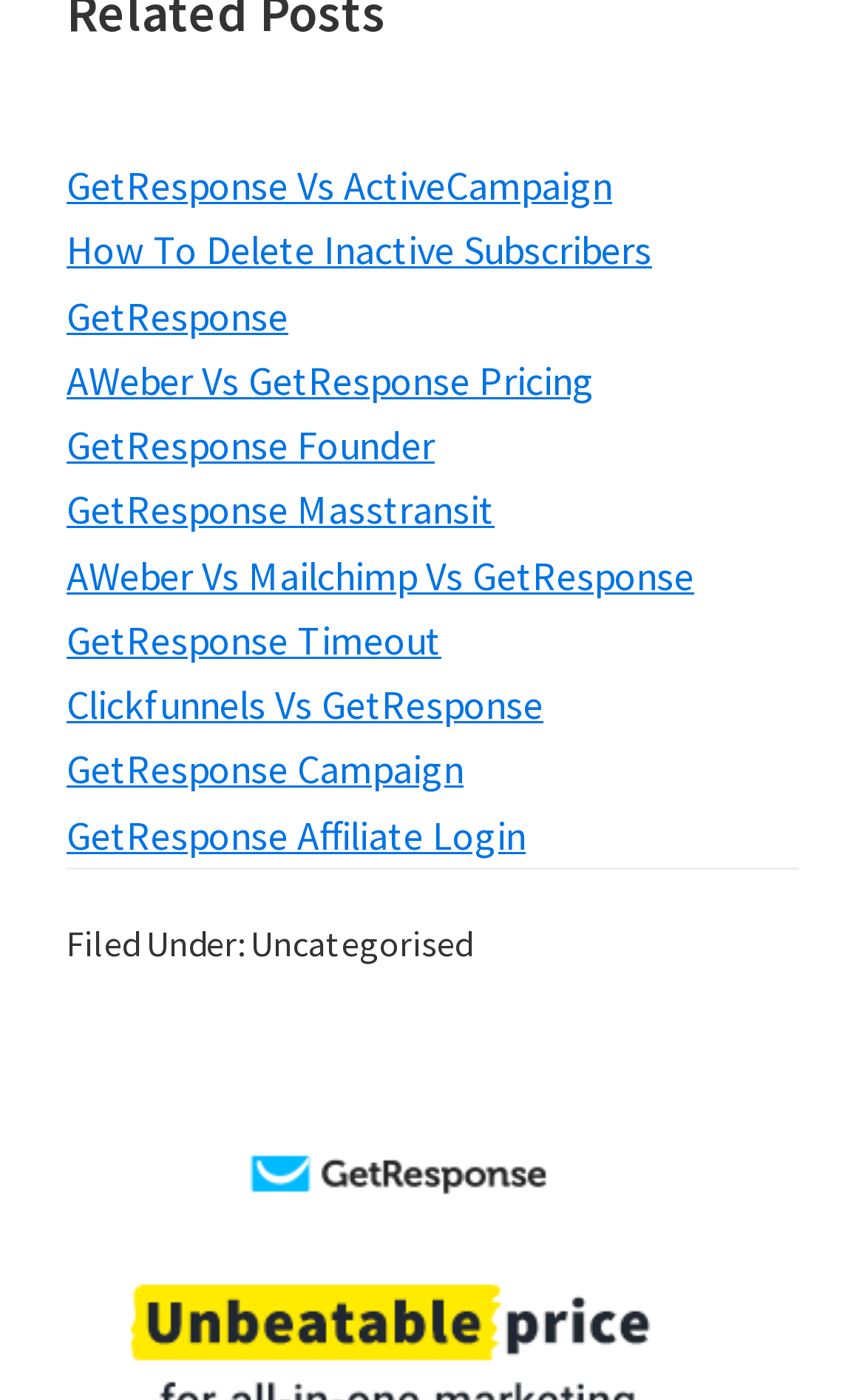What is the theme of the 'All-in-one software' link?
Kindly give a detailed and elaborate answer to the question.

I looked at the link 'All-in-one software' and inferred that the theme of this link is related to software, possibly a type of software or a software feature.